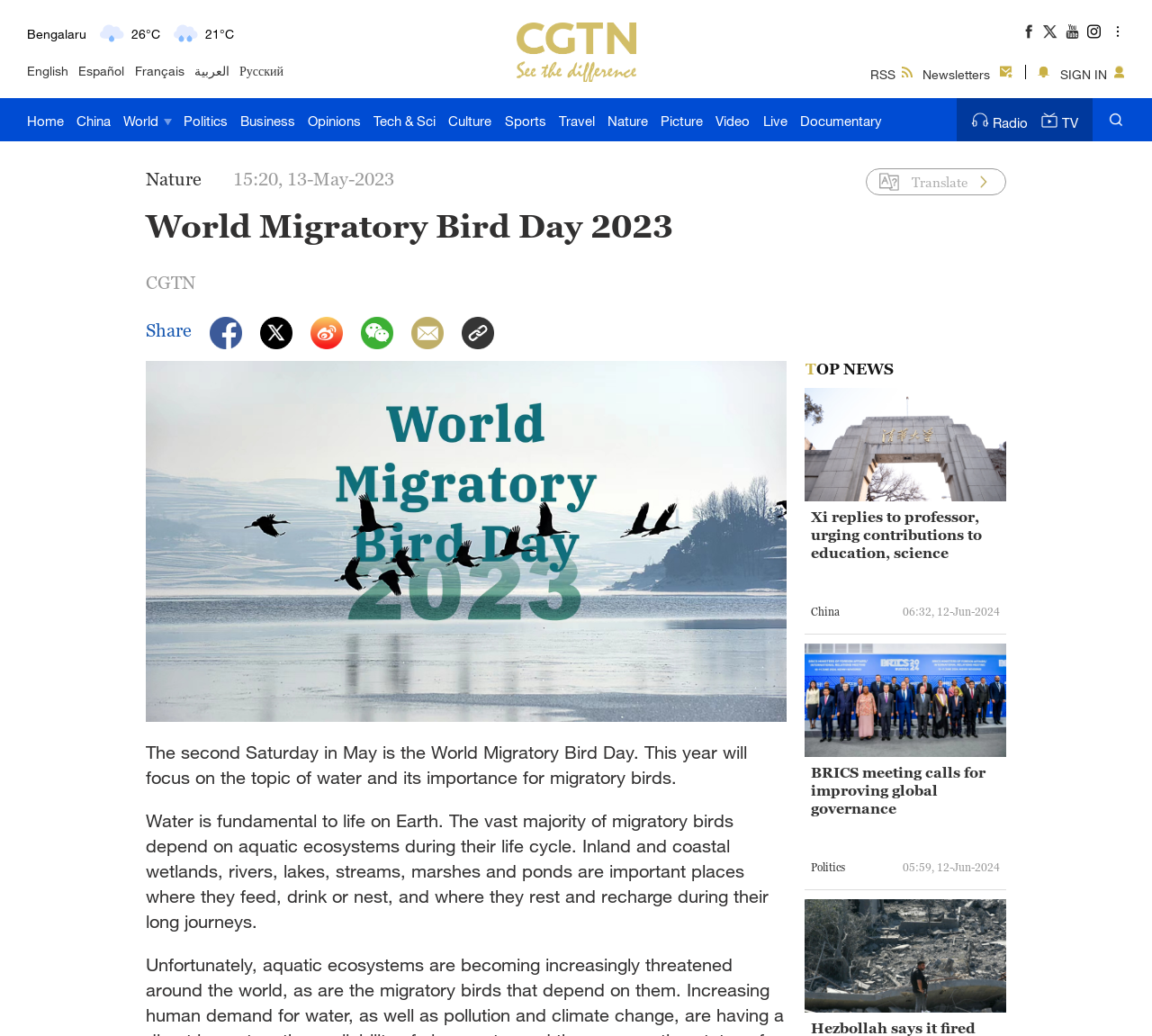Determine the bounding box coordinates of the UI element that matches the following description: "parent_node: Share". The coordinates should be four float numbers between 0 and 1 in the format [left, top, right, bottom].

[0.357, 0.306, 0.385, 0.337]